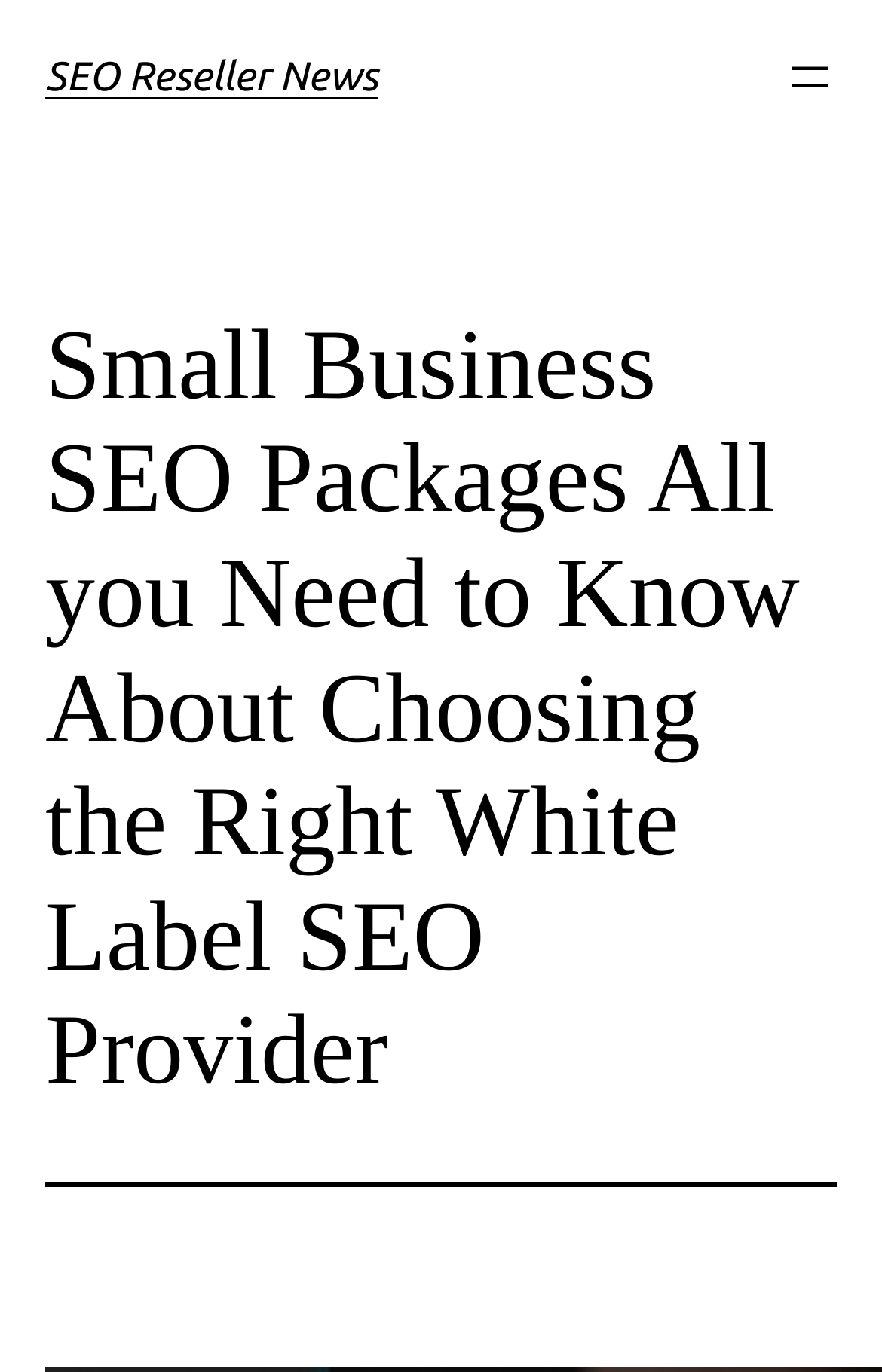Find the bounding box coordinates for the UI element that matches this description: "FIBERGUY".

None